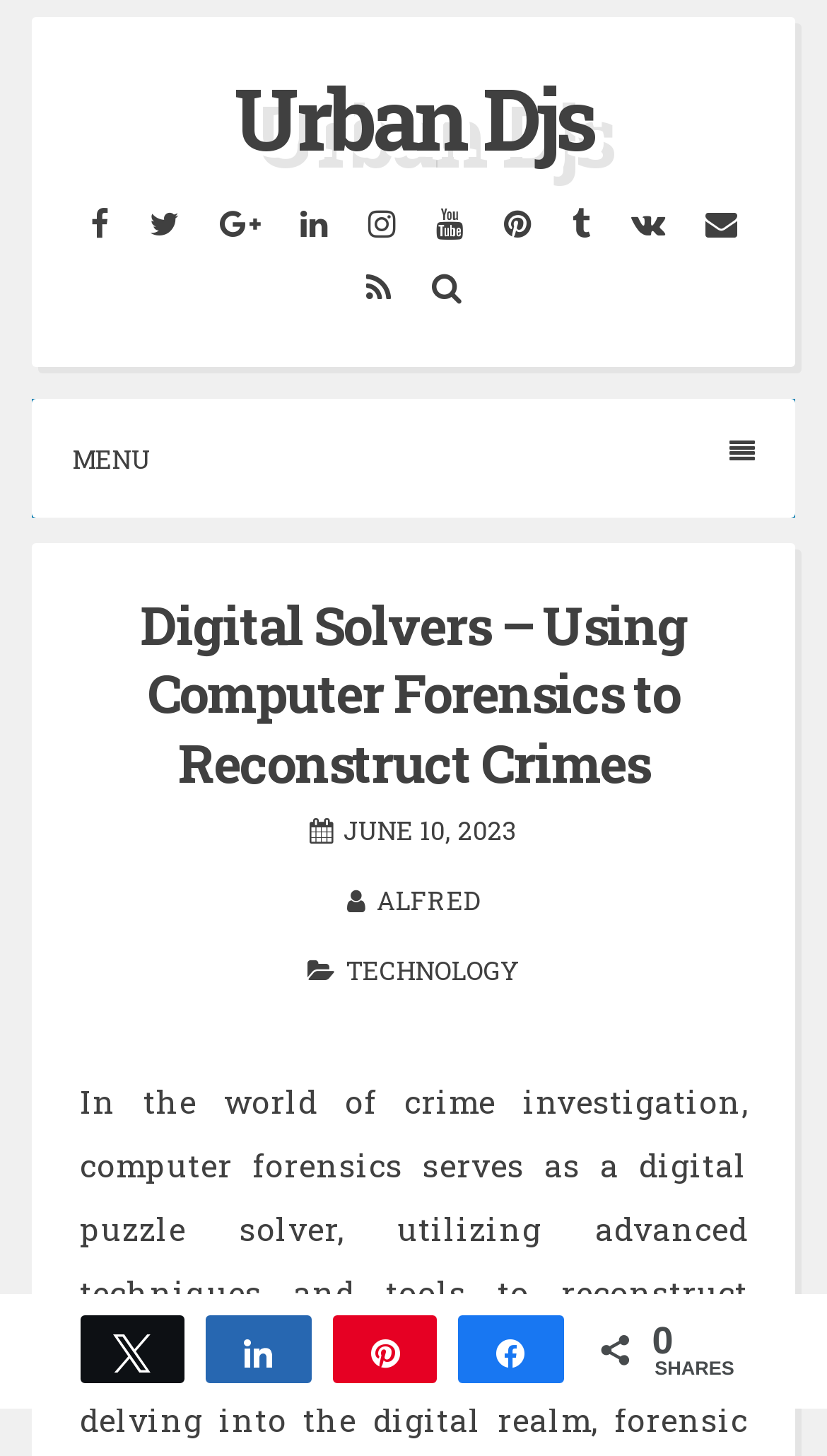What is the date of the latest article?
Kindly answer the question with as much detail as you can.

I found the date of the latest article by looking at the time element, which is located below the main heading. The date is displayed as 'JUNE 10, 2023'.